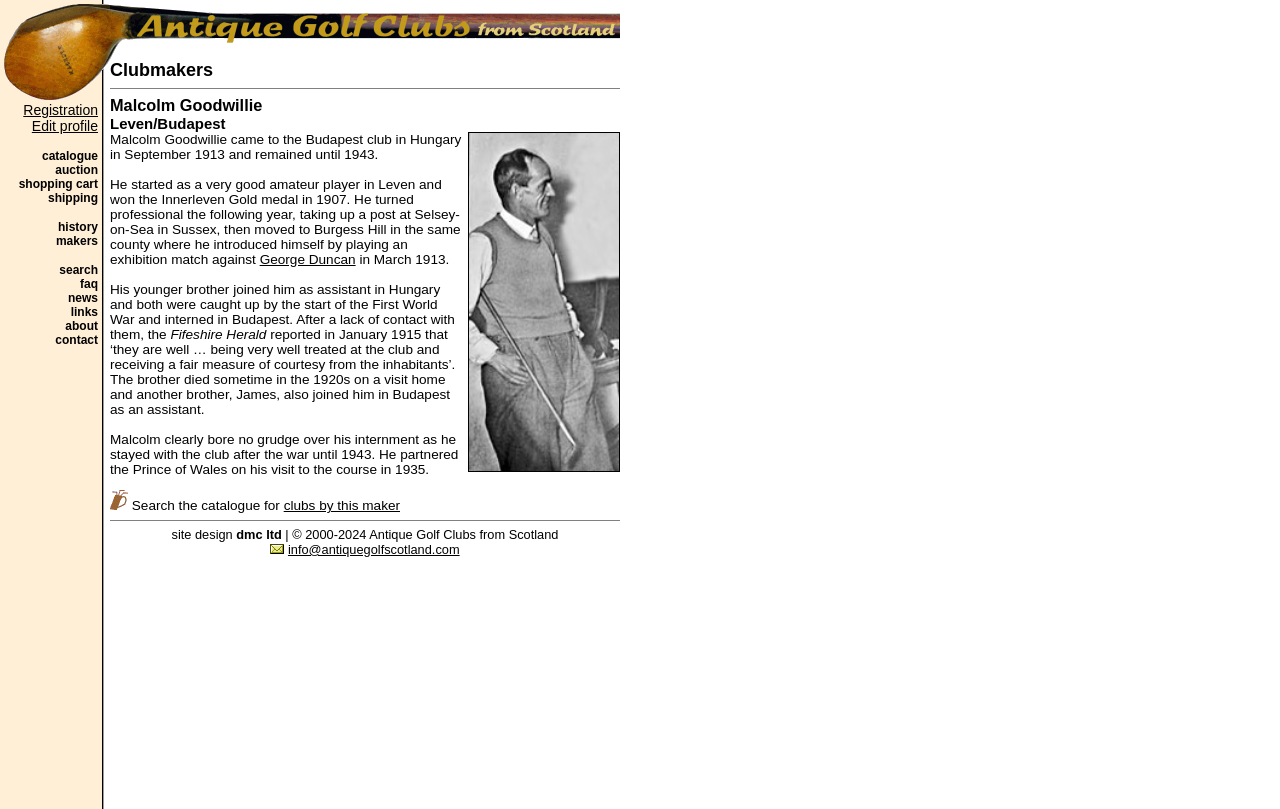Specify the bounding box coordinates (top-left x, top-left y, bottom-right x, bottom-right y) of the UI element in the screenshot that matches this description: catalogue

[0.033, 0.184, 0.077, 0.201]